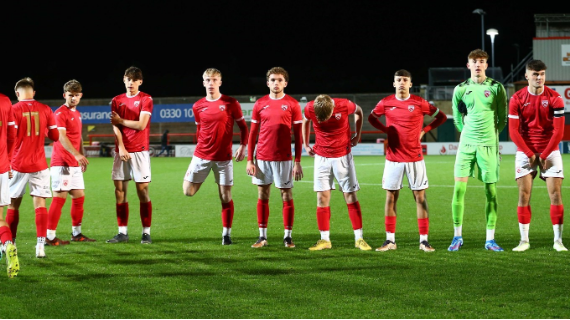Utilize the details in the image to give a detailed response to the question: What type of match is hinted at in the background?

The presence of floodlights illuminating the field in the background implies that the match is taking place in the evening, as floodlights are typically used to provide artificial lighting during nighttime events.